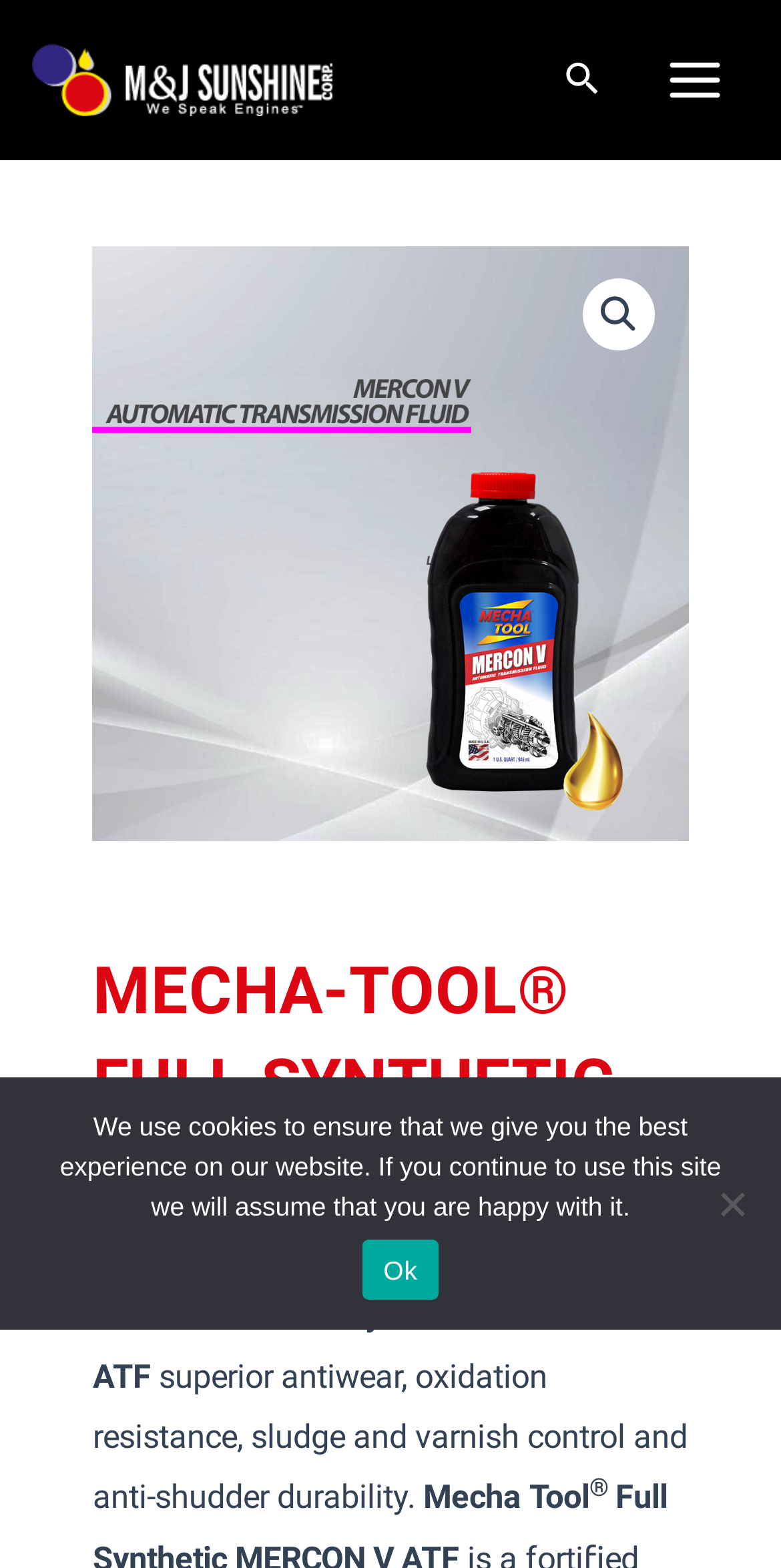From the webpage screenshot, identify the region described by title="MERCON-V". Provide the bounding box coordinates as (top-left x, top-left y, bottom-right x, bottom-right y), with each value being a floating point number between 0 and 1.

[0.119, 0.157, 0.881, 0.536]